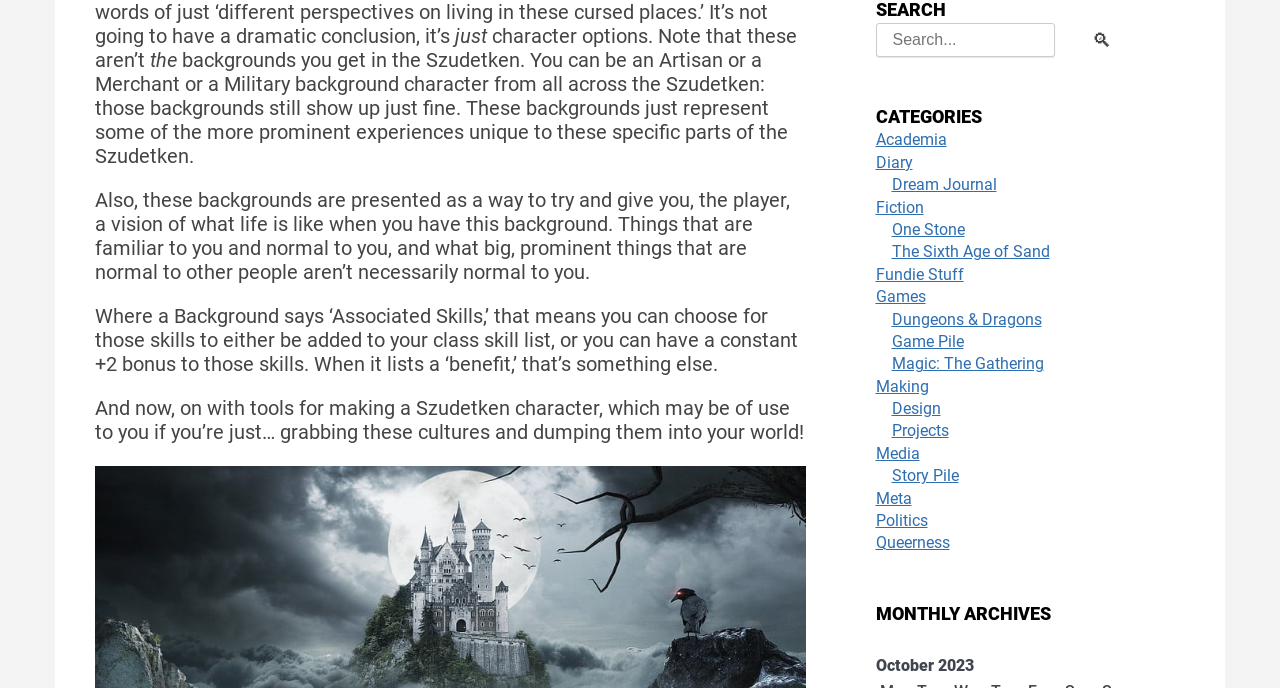Bounding box coordinates are given in the format (top-left x, top-left y, bottom-right x, bottom-right y). All values should be floating point numbers between 0 and 1. Provide the bounding box coordinate for the UI element described as: Courses

None